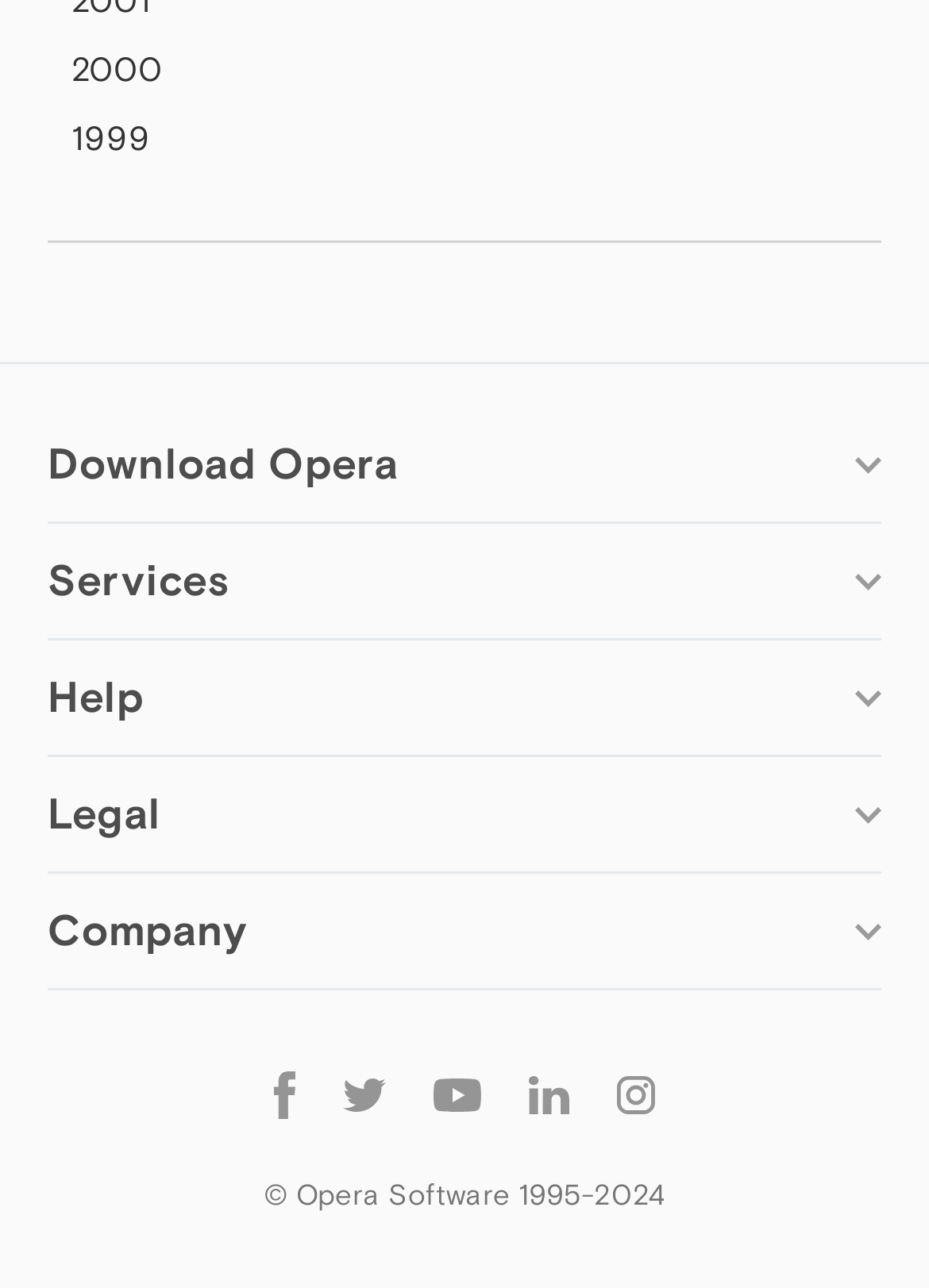Identify the bounding box coordinates of the area that should be clicked in order to complete the given instruction: "Click on ENTERTAINMENT". The bounding box coordinates should be four float numbers between 0 and 1, i.e., [left, top, right, bottom].

None